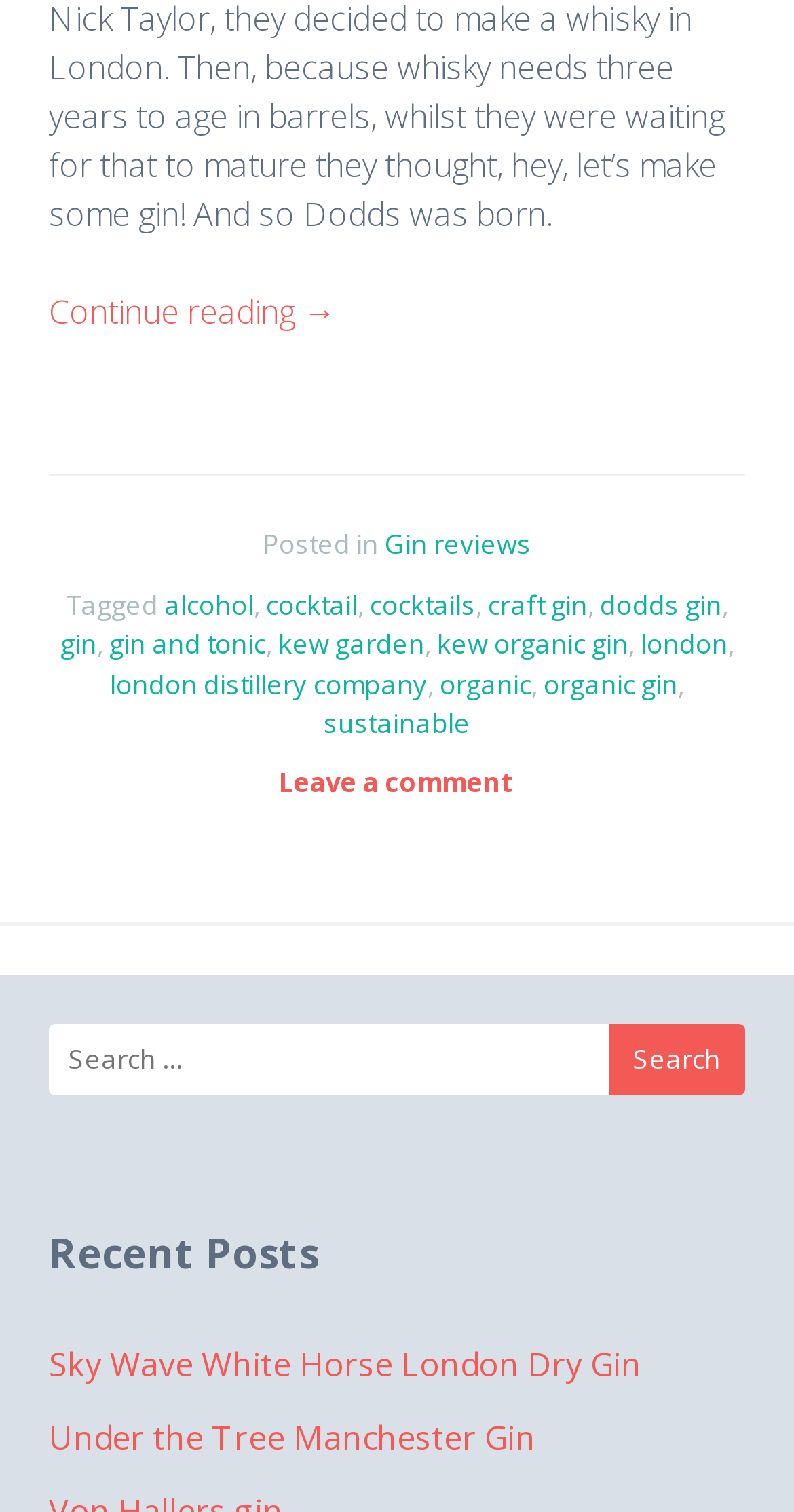What is the purpose of the search box?
Please provide a comprehensive answer based on the details in the screenshot.

The search box is located in the footer section with a label 'Search for:', and a button 'Search', which suggests that it is used to search for posts on the website.